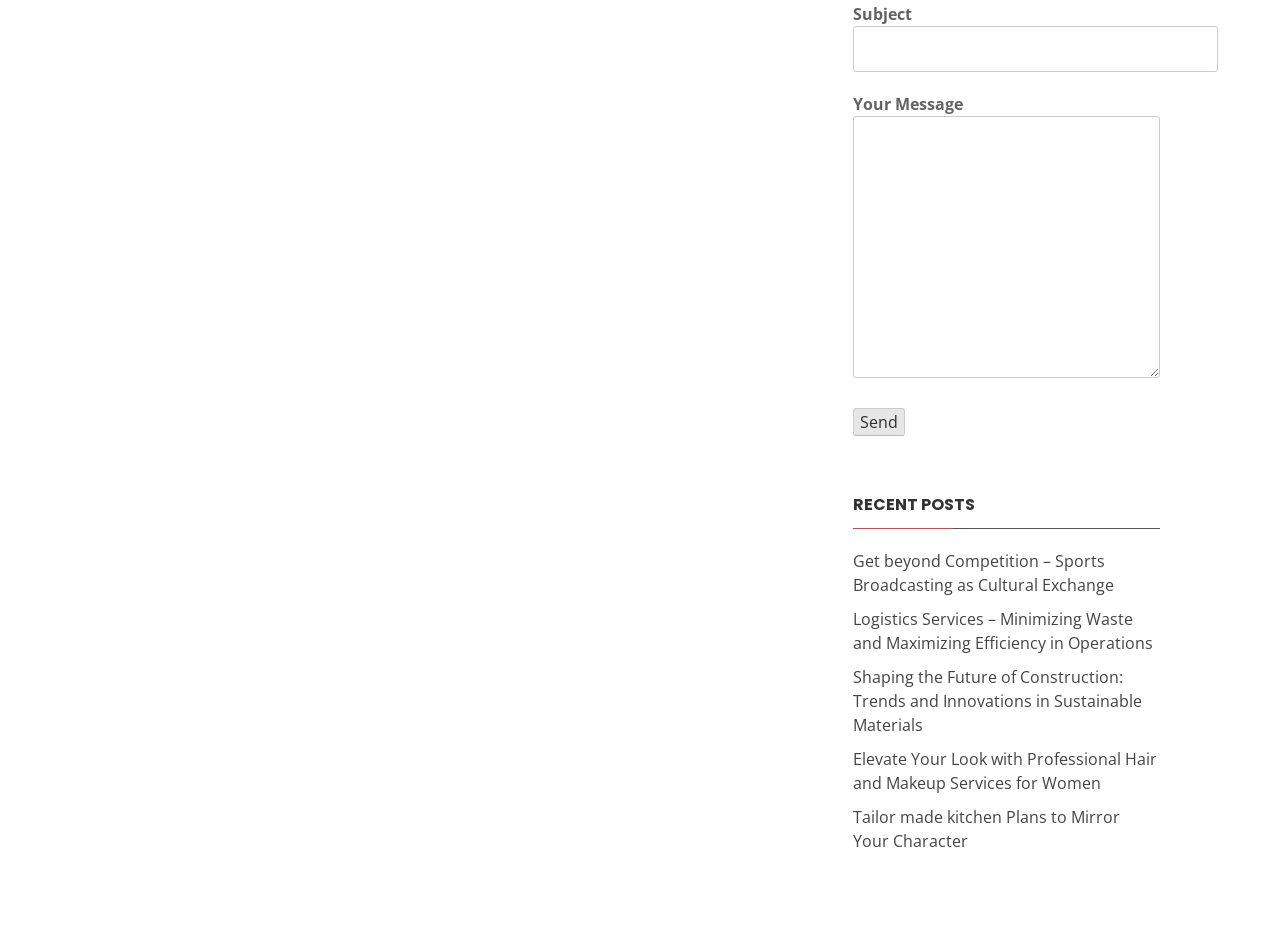What is the position of the 'Send' button?
Can you give a detailed and elaborate answer to the question?

The 'Send' button is located below the textbox, with a y1 coordinate of 0.356, indicating that it is positioned vertically below the textbox.